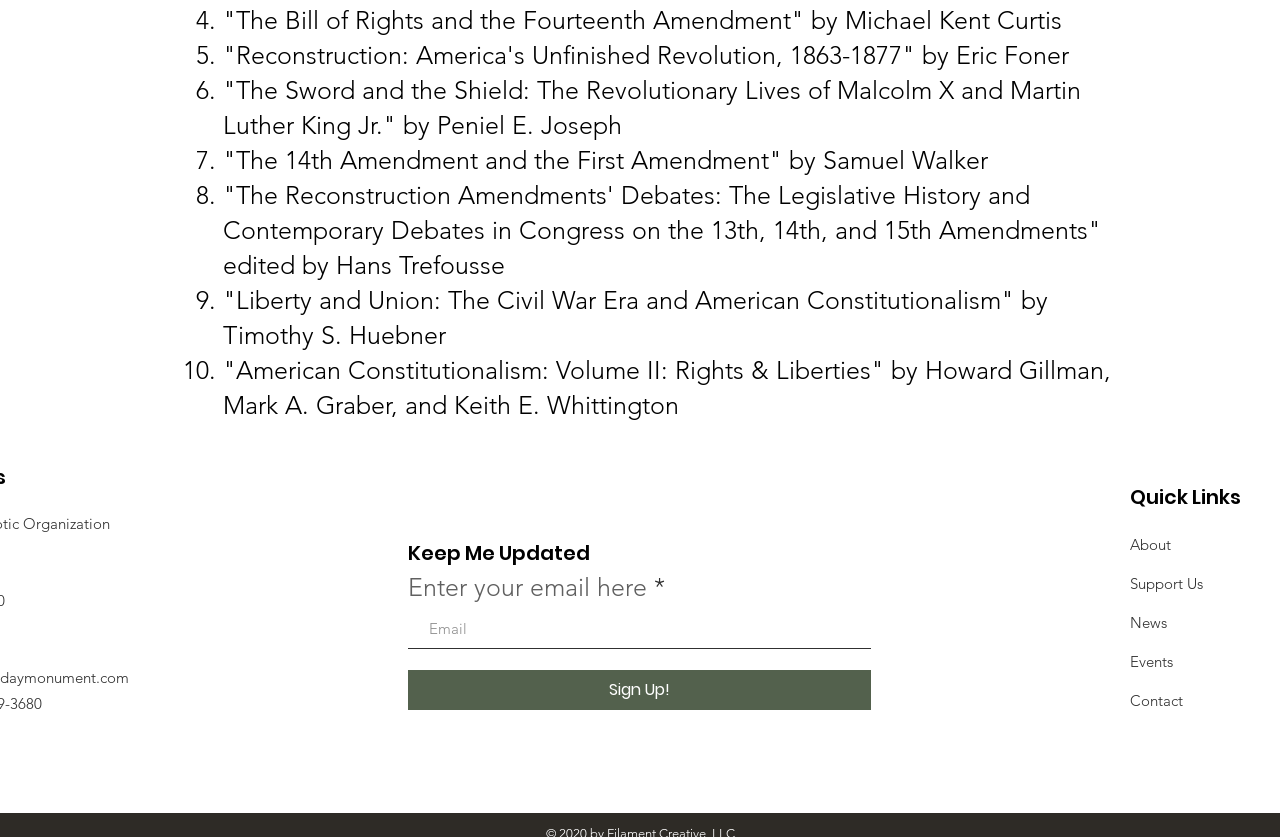How many links are under 'Quick Links'?
Look at the screenshot and respond with one word or a short phrase.

5